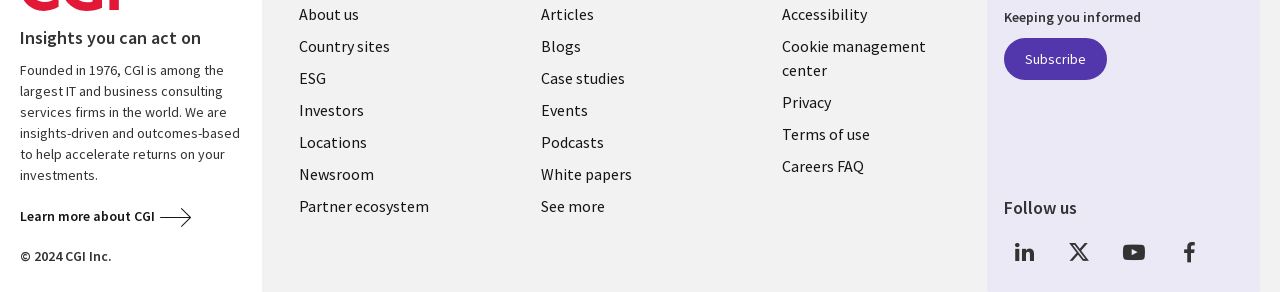Can you look at the image and give a comprehensive answer to the question:
What is the name of the company mentioned on the webpage?

The name of the company is mentioned in the text 'Founded in 1976, CGI is among the largest IT and business consulting services firms in the world.'.